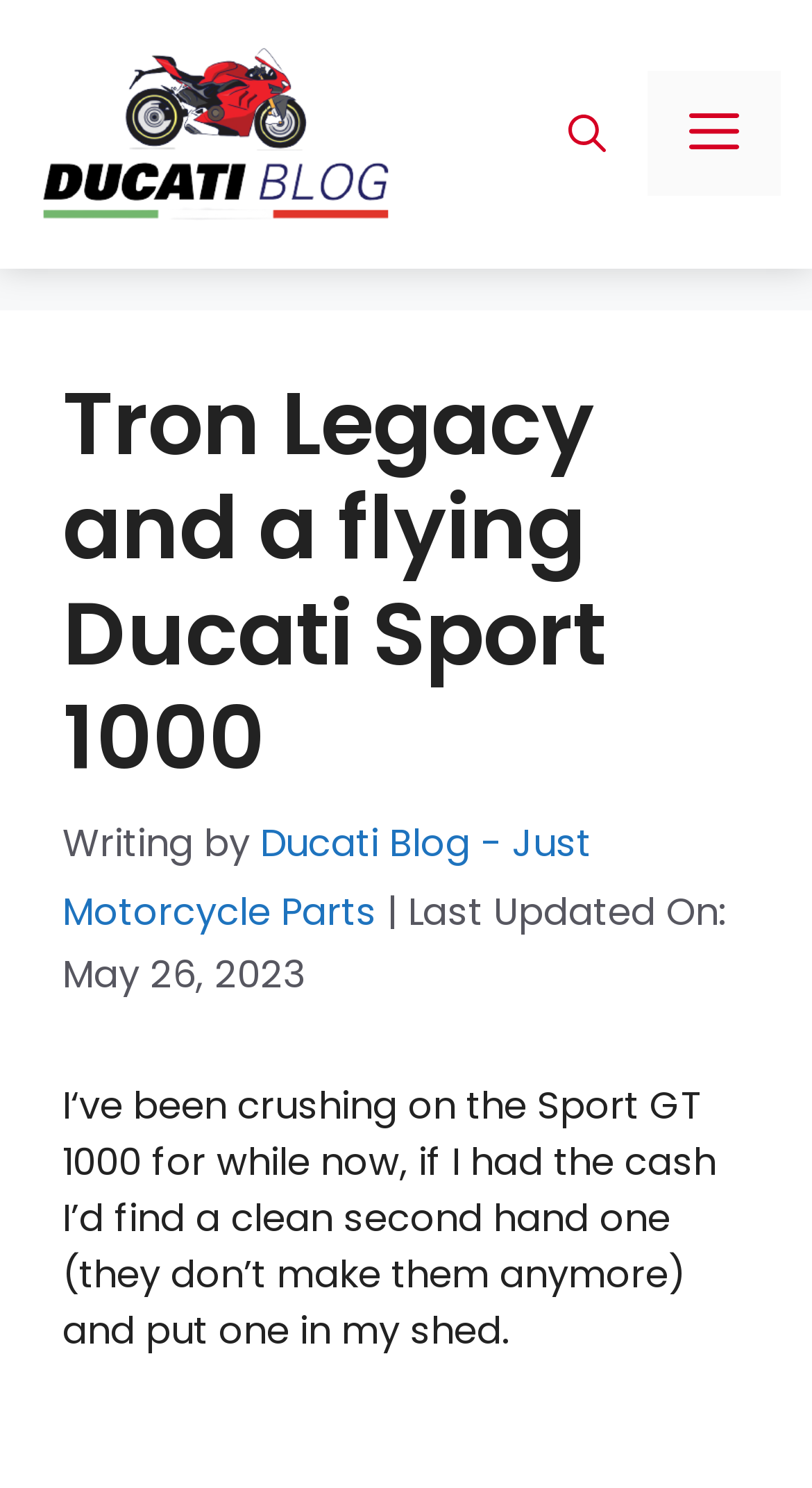Identify and provide the main heading of the webpage.

Tron Legacy and a flying Ducati Sport 1000